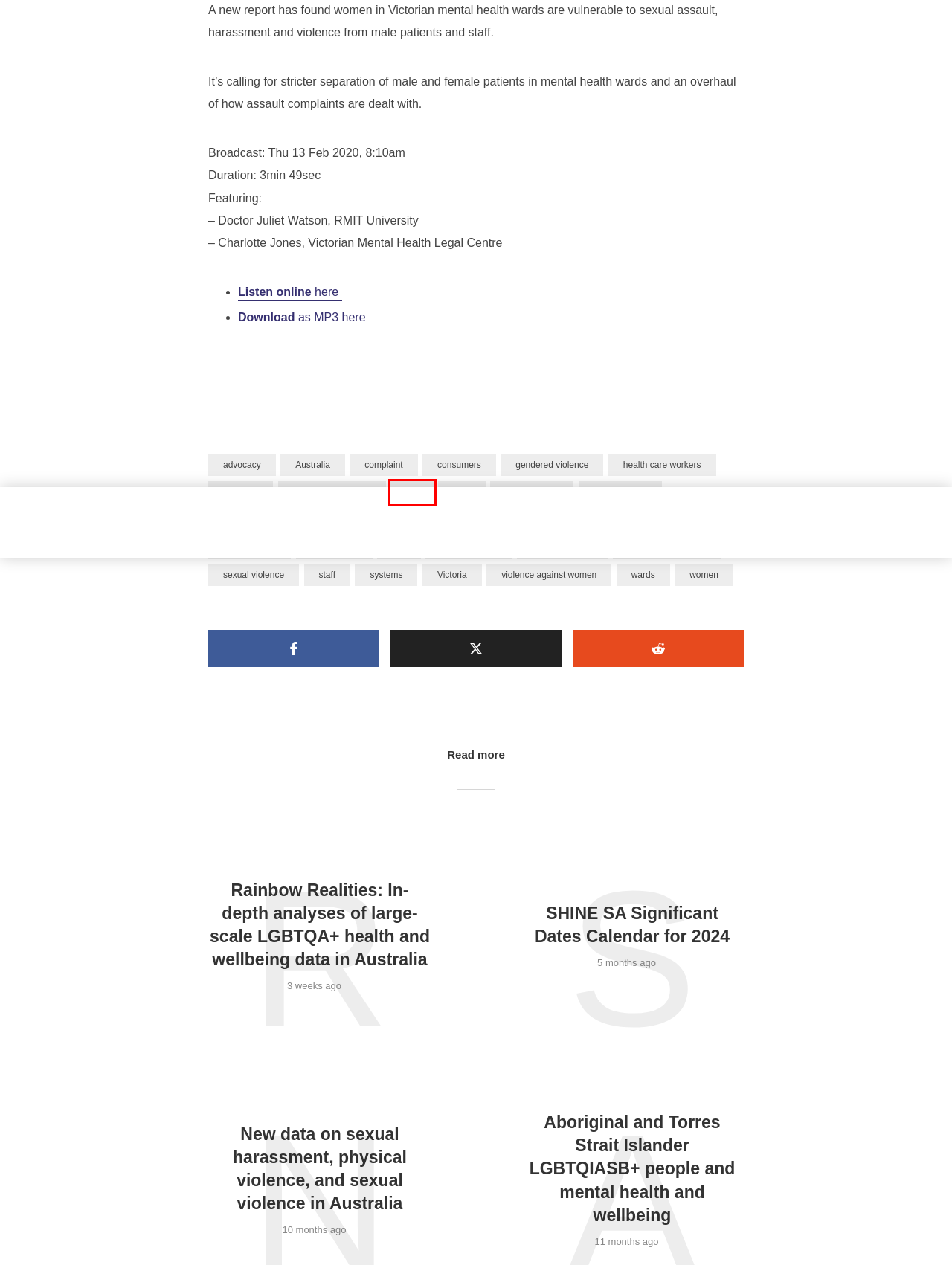Given a webpage screenshot with a red bounding box around a particular element, identify the best description of the new webpage that will appear after clicking on the element inside the red bounding box. Here are the candidates:
A. sexual coercion – SASHA: South Australian Sexual Health Awareness
B. wards – SASHA: South Australian Sexual Health Awareness
C. report – SASHA: South Australian Sexual Health Awareness
D. sexual harrassment – SASHA: South Australian Sexual Health Awareness
E. SHINE SA Significant Dates Calendar for 2024 – SASHA: South Australian Sexual Health Awareness
F. rape – SASHA: South Australian Sexual Health Awareness
G. patient safety – SASHA: South Australian Sexual Health Awareness
H. law – SASHA: South Australian Sexual Health Awareness

H